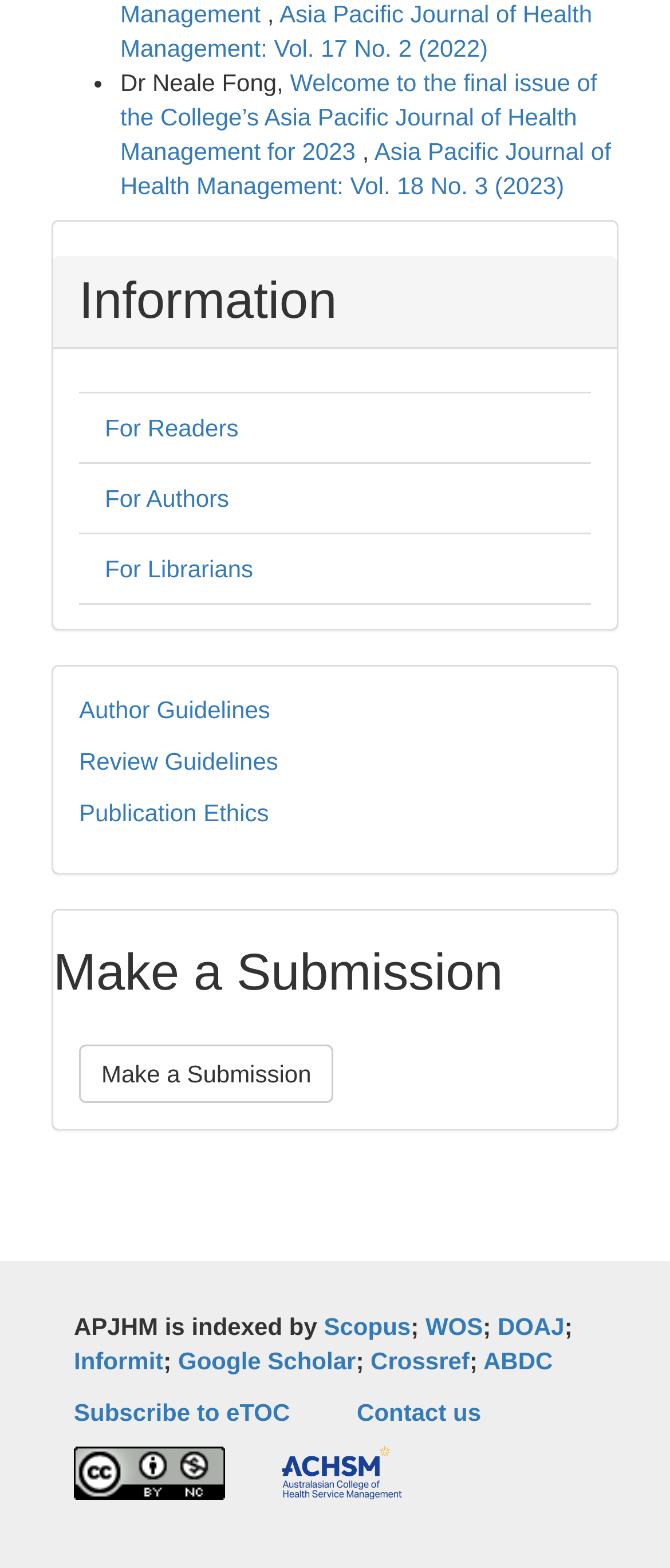Using the provided element description "Google Scholar", determine the bounding box coordinates of the UI element.

[0.266, 0.859, 0.531, 0.877]